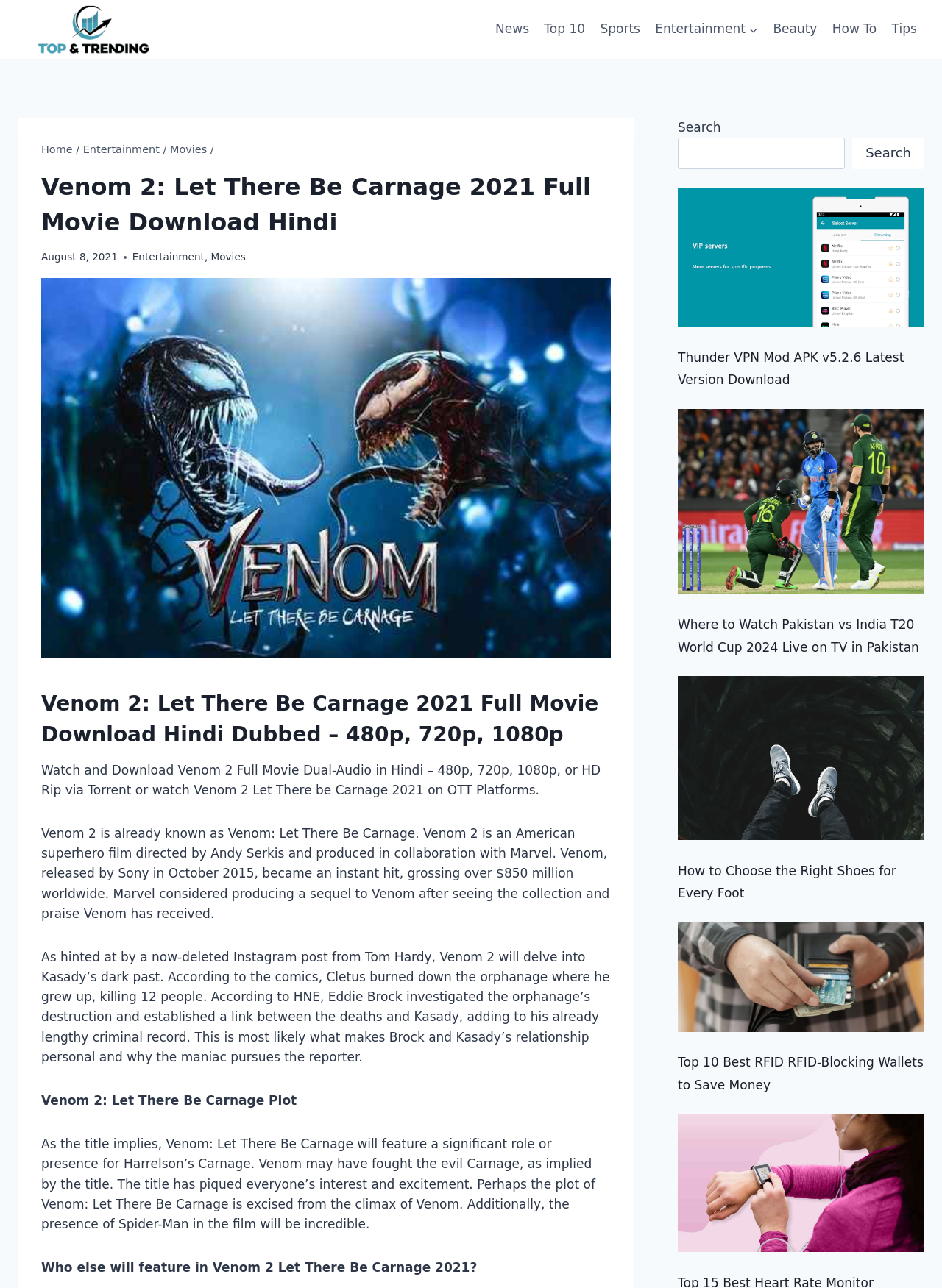What is the name of the villain in the movie?
Analyze the screenshot and provide a detailed answer to the question.

The name of the villain in the movie can be found in the text 'According to the comics, Cletus burned down the orphanage where he grew up, killing 12 people'.